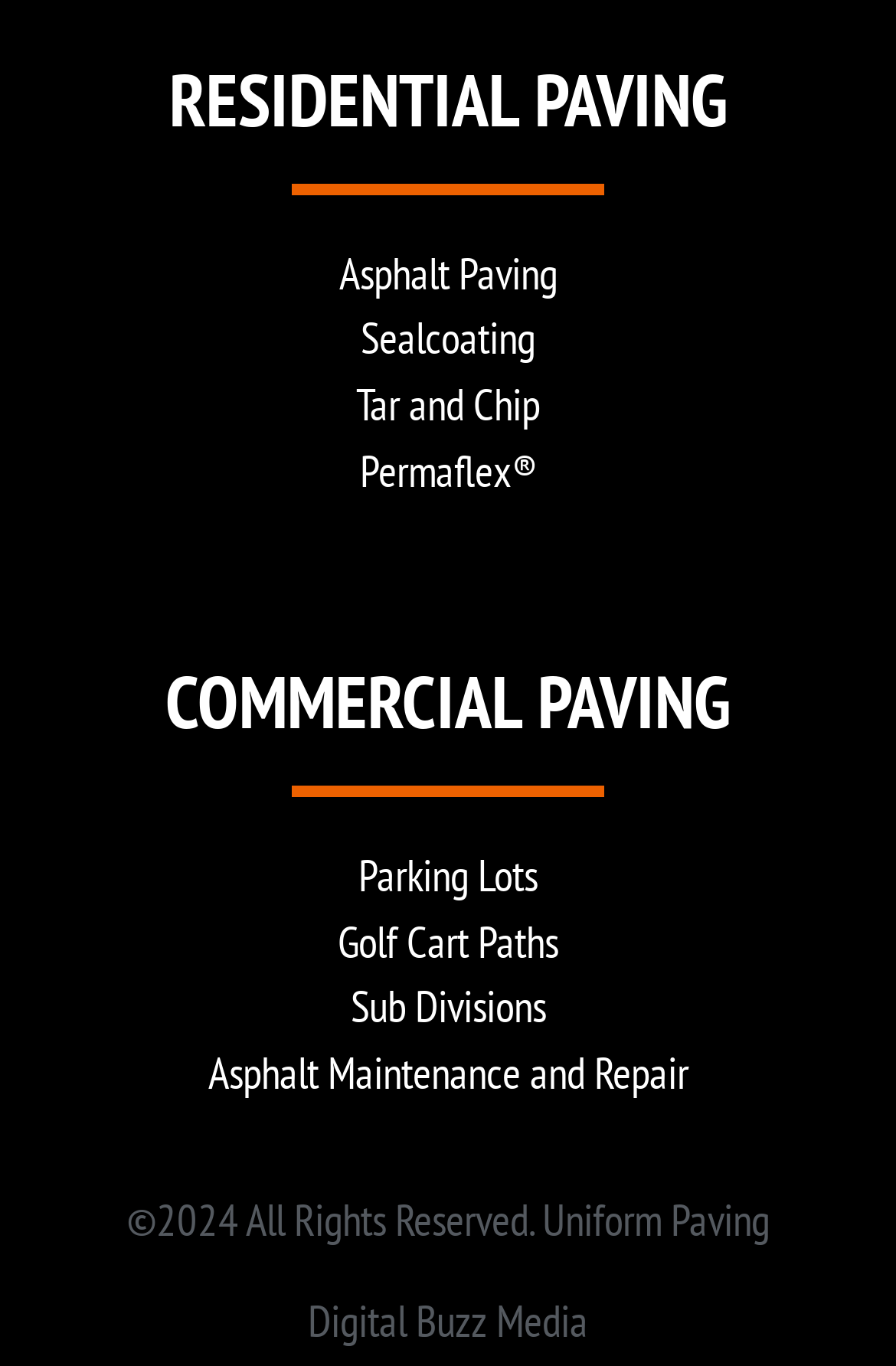Identify the bounding box of the UI component described as: "Commercial paving".

[0.185, 0.479, 0.815, 0.548]